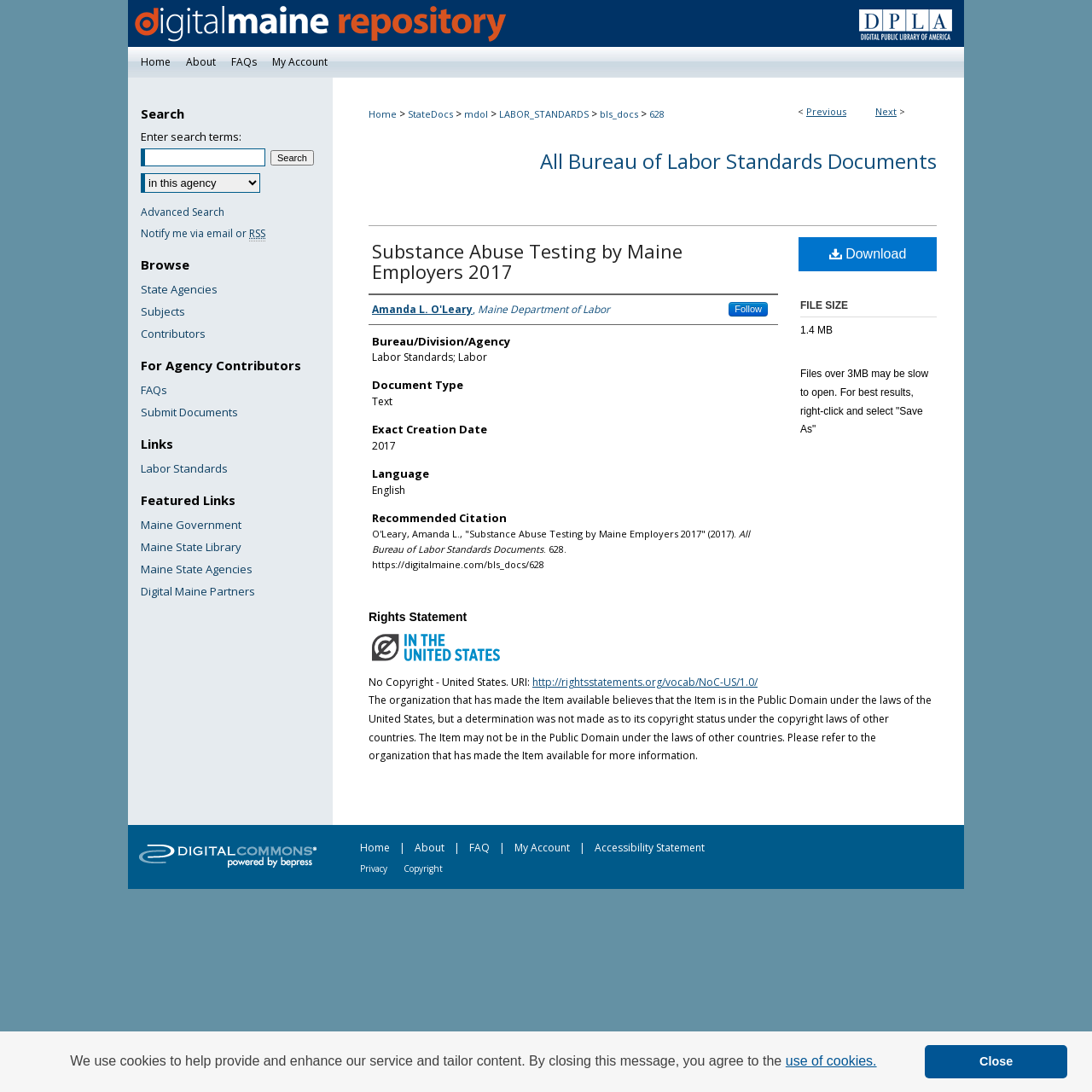What is the language of the document?
Please look at the screenshot and answer using one word or phrase.

English